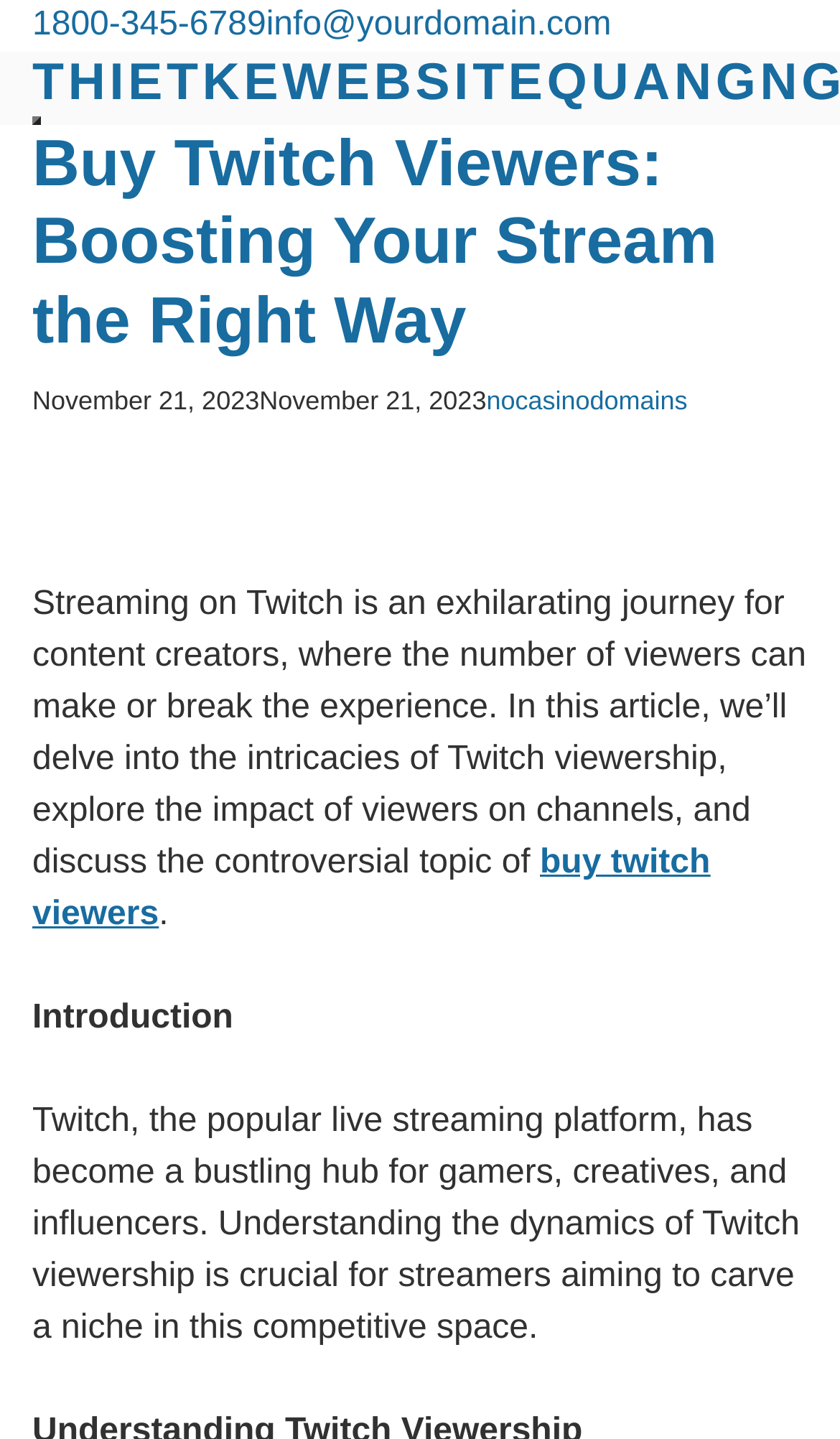What is the platform mentioned in the article?
Analyze the screenshot and provide a detailed answer to the question.

I found the platform mentioned in the article by reading the text, which specifically mentions Twitch as a live streaming platform for gamers, creatives, and influencers.